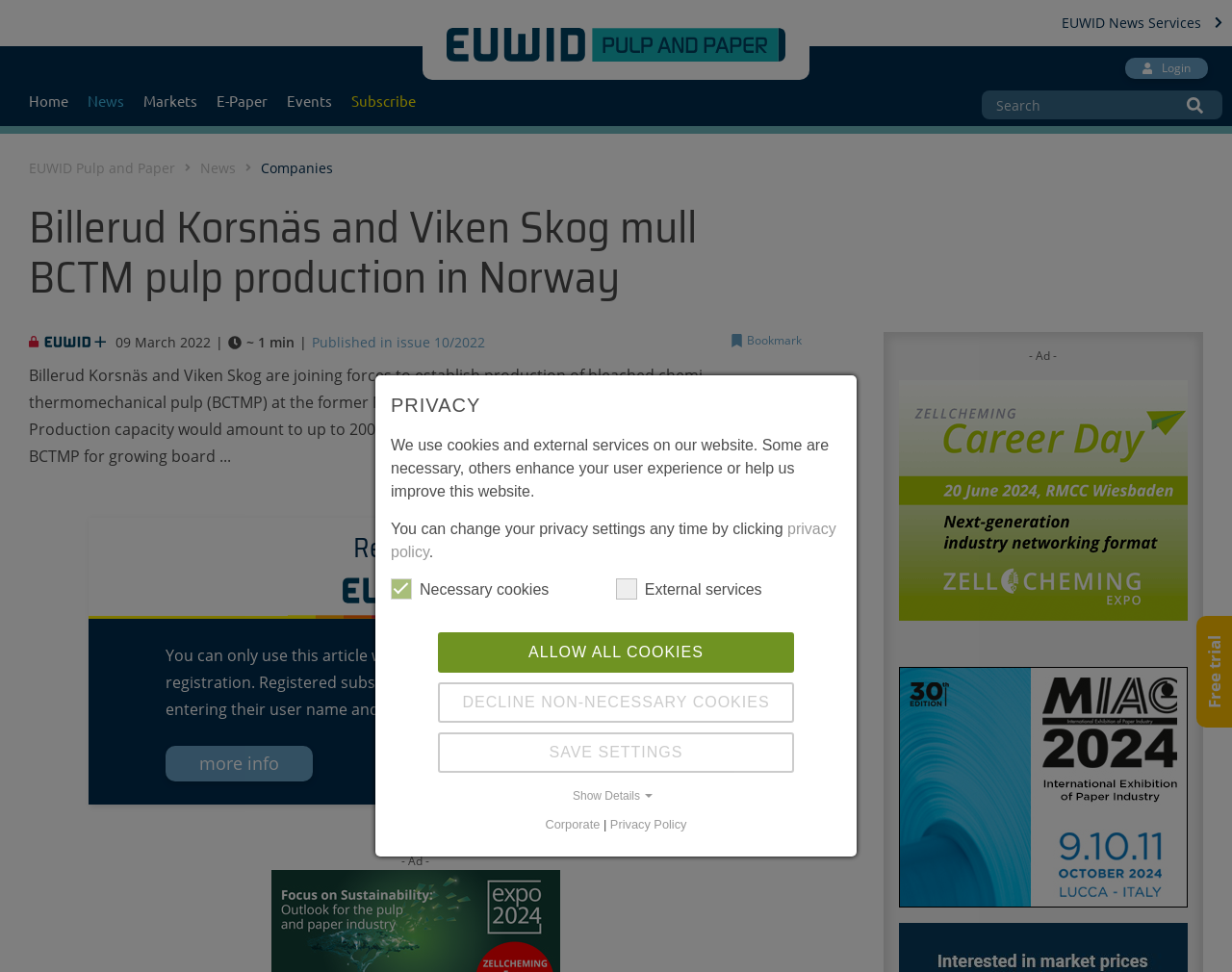Identify the bounding box coordinates of the element to click to follow this instruction: 'Go to EUWID News Services'. Ensure the coordinates are four float values between 0 and 1, provided as [left, top, right, bottom].

[0.862, 0.013, 0.992, 0.034]